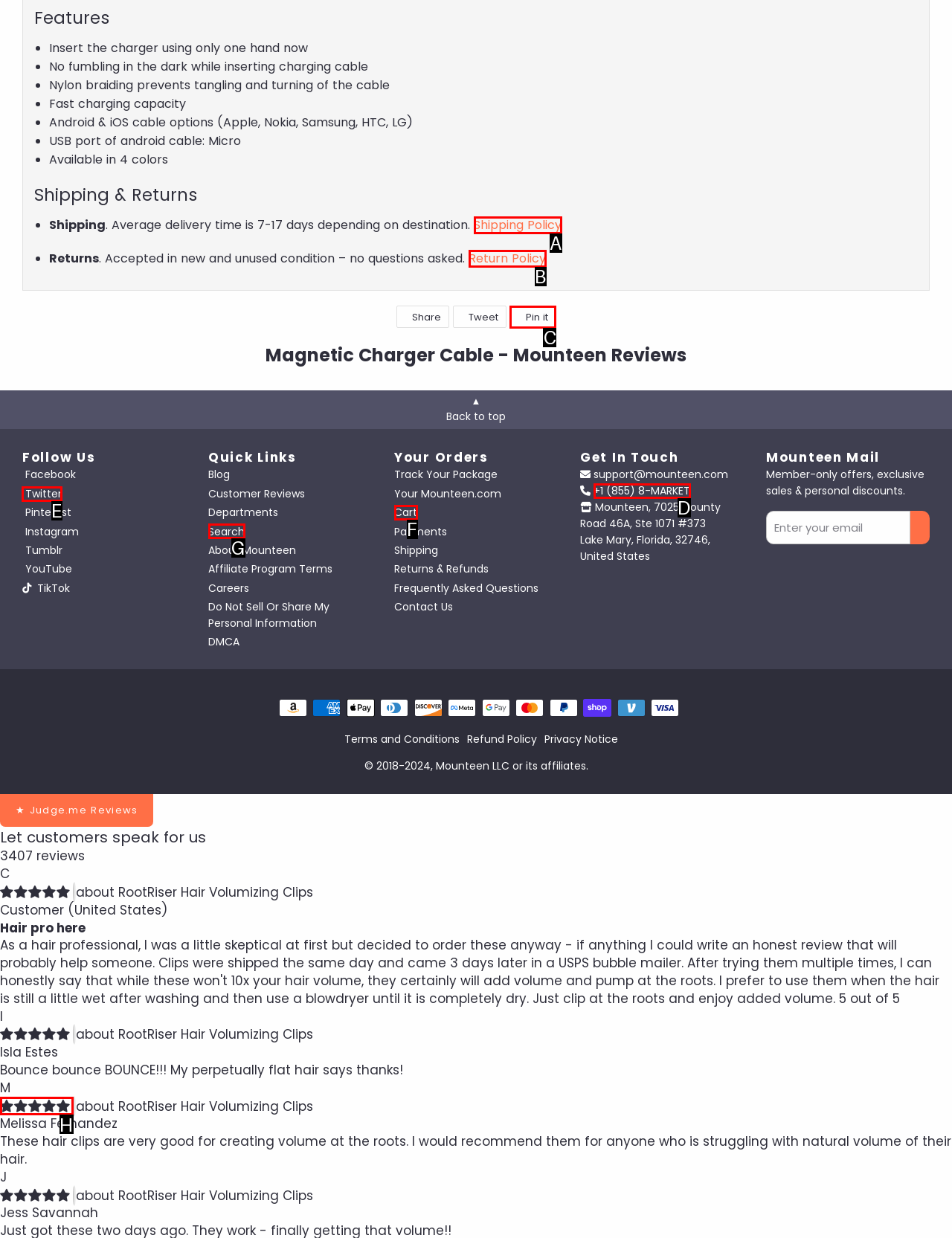Identify the correct UI element to click on to achieve the task: Follow Mounteen on Twitter. Provide the letter of the appropriate element directly from the available choices.

E